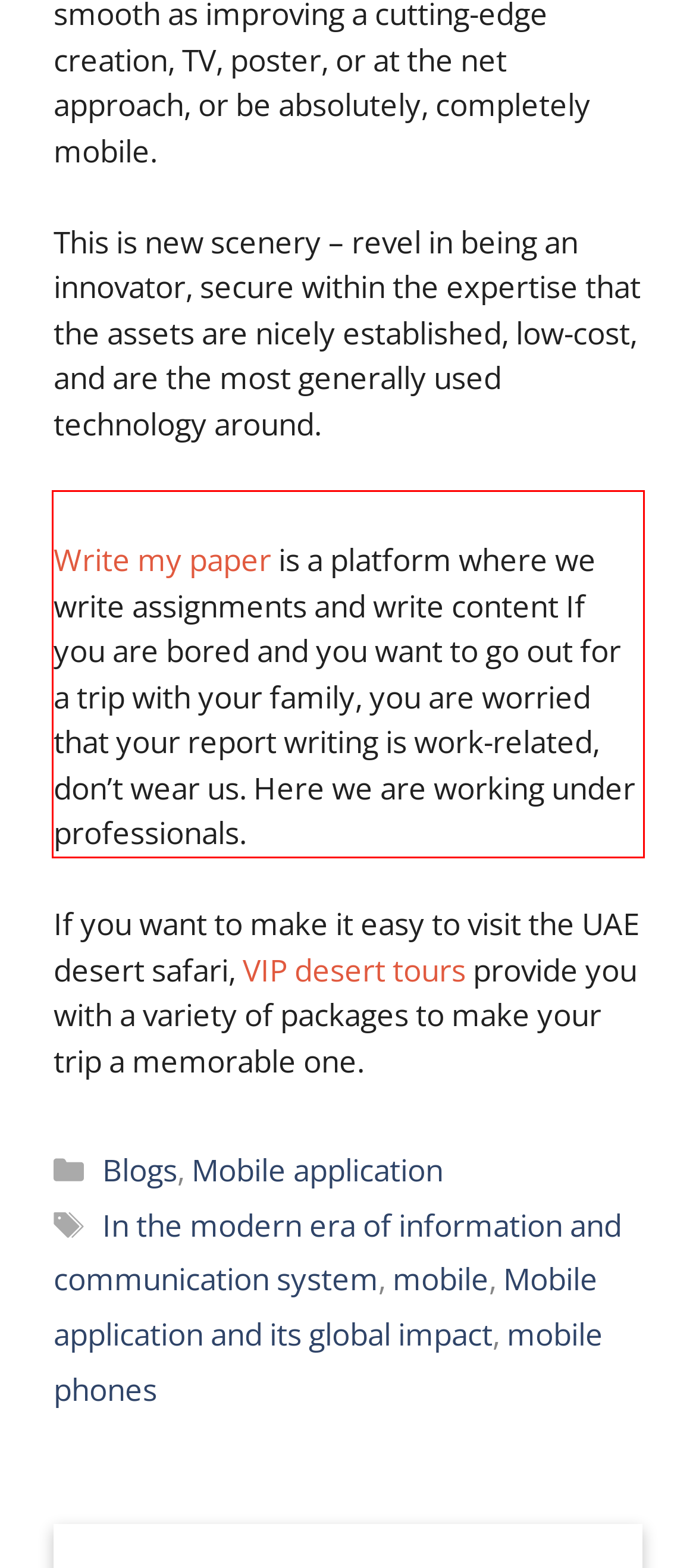Analyze the red bounding box in the provided webpage screenshot and generate the text content contained within.

Write my paper is a platform where we write assignments and write content If you are bored and you want to go out for a trip with your family, you are worried that your report writing is work-related, don’t wear us. Here we are working under professionals.